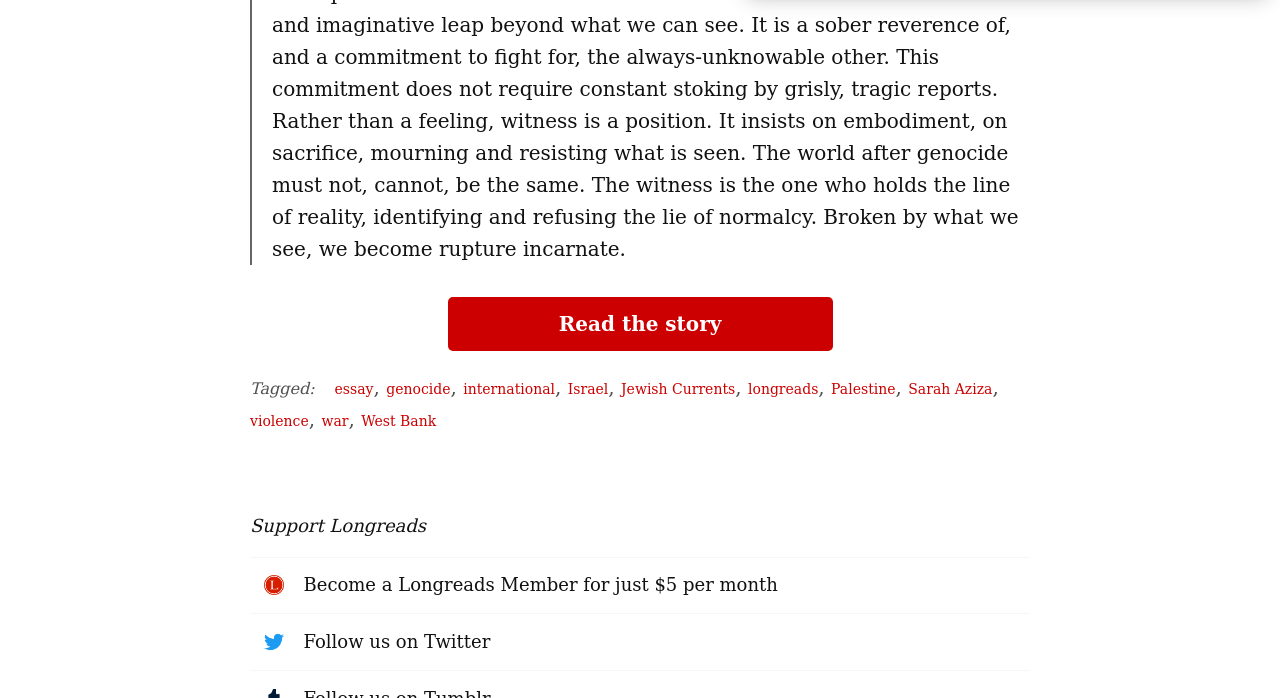Find the bounding box coordinates of the clickable area that will achieve the following instruction: "Read the story".

[0.35, 0.425, 0.65, 0.503]